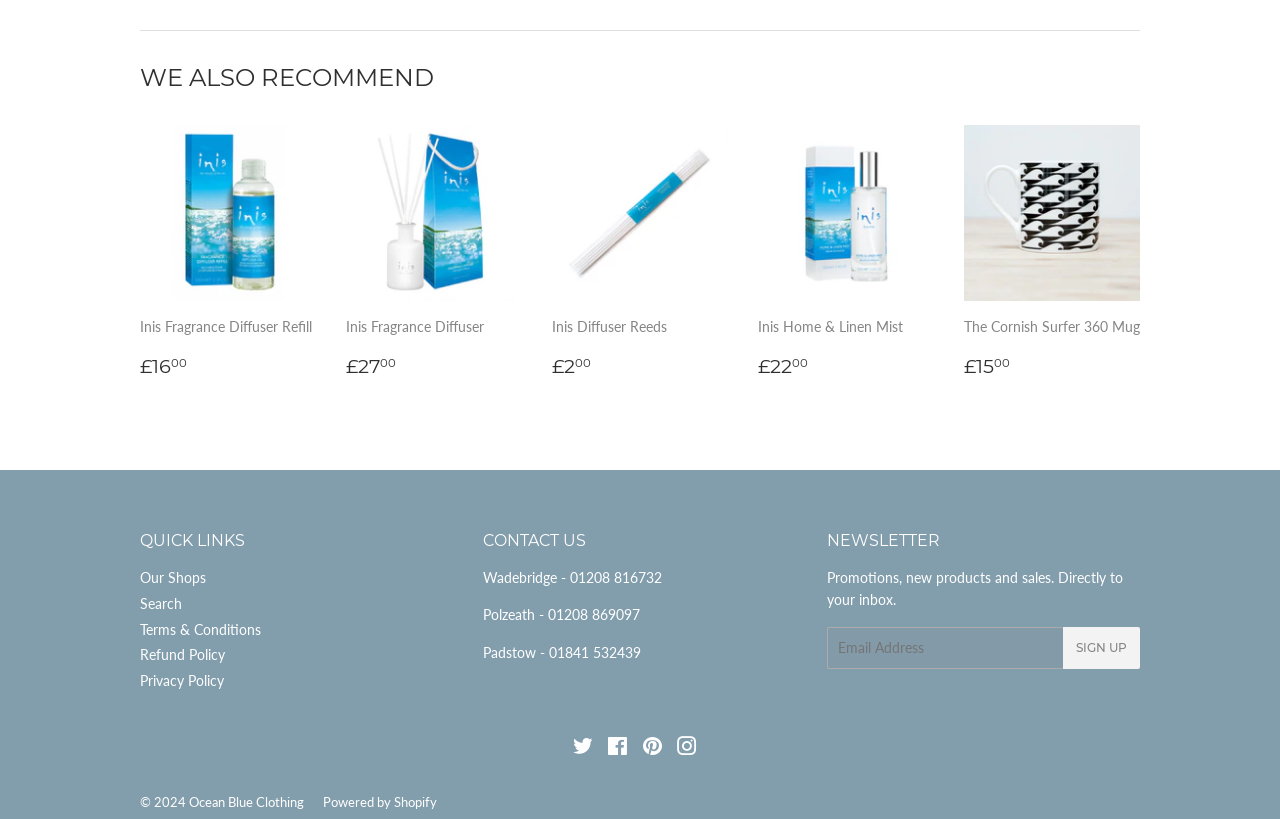What is the purpose of the 'SIGN UP' button?
Please give a detailed and elaborate explanation in response to the question.

I inferred the purpose of the 'SIGN UP' button by looking at its context, which is under the 'NEWSLETTER' heading and next to a textbox for email address, suggesting that it is used to subscribe to the newsletter.